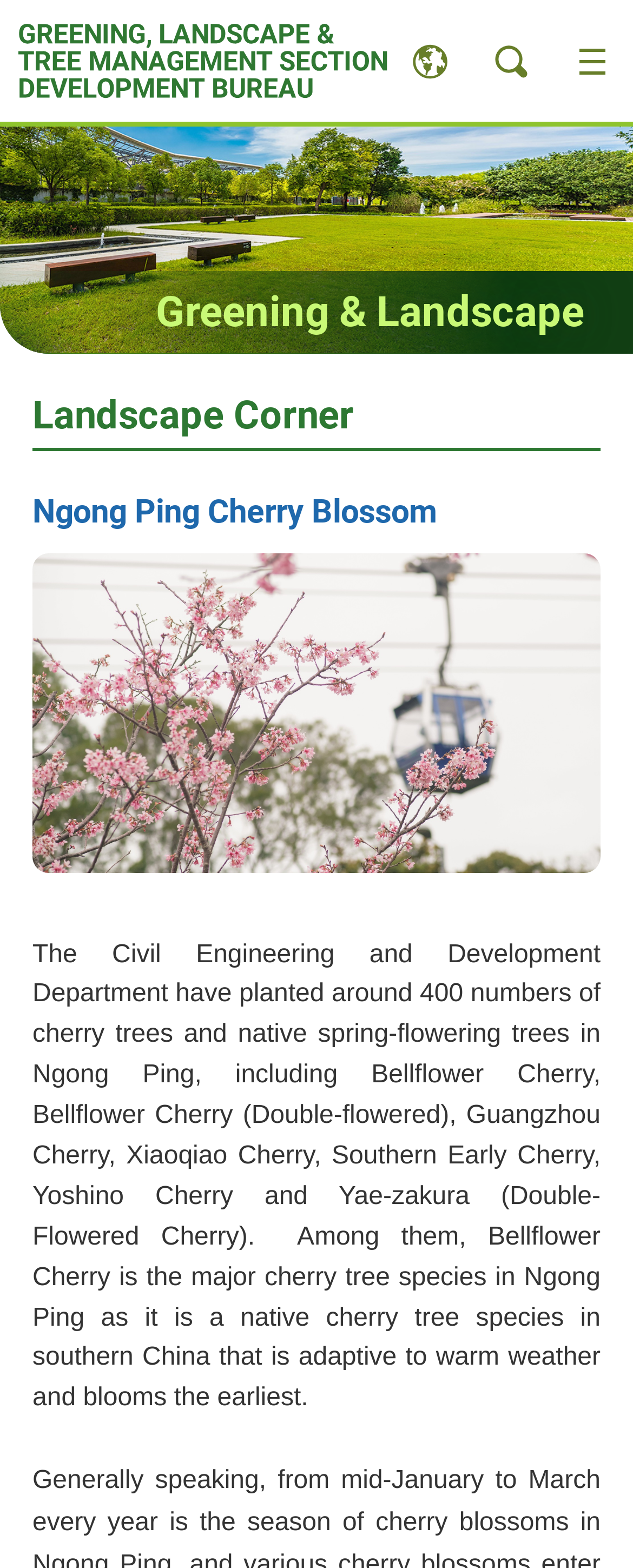Please provide a detailed answer to the question below based on the screenshot: 
What is the name of the department?

I found the answer by looking at the link 'Greening, Landscape & Tree Management Section Development Bureau' which is likely to be the department responsible for the content of the webpage.